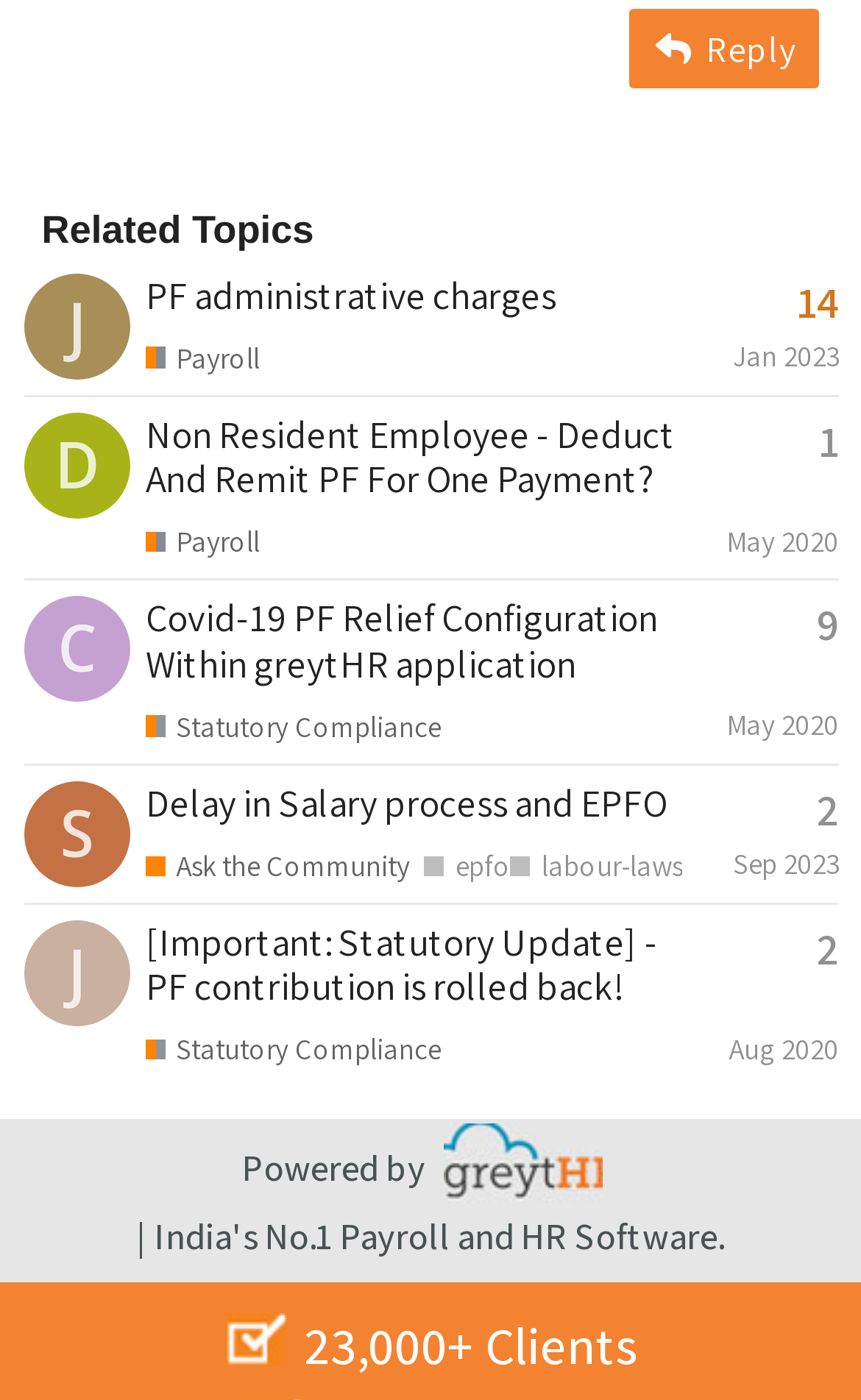Please find the bounding box coordinates of the element that needs to be clicked to perform the following instruction: "View the topic 'PF administrative charges'". The bounding box coordinates should be four float numbers between 0 and 1, represented as [left, top, right, bottom].

[0.169, 0.192, 0.646, 0.228]